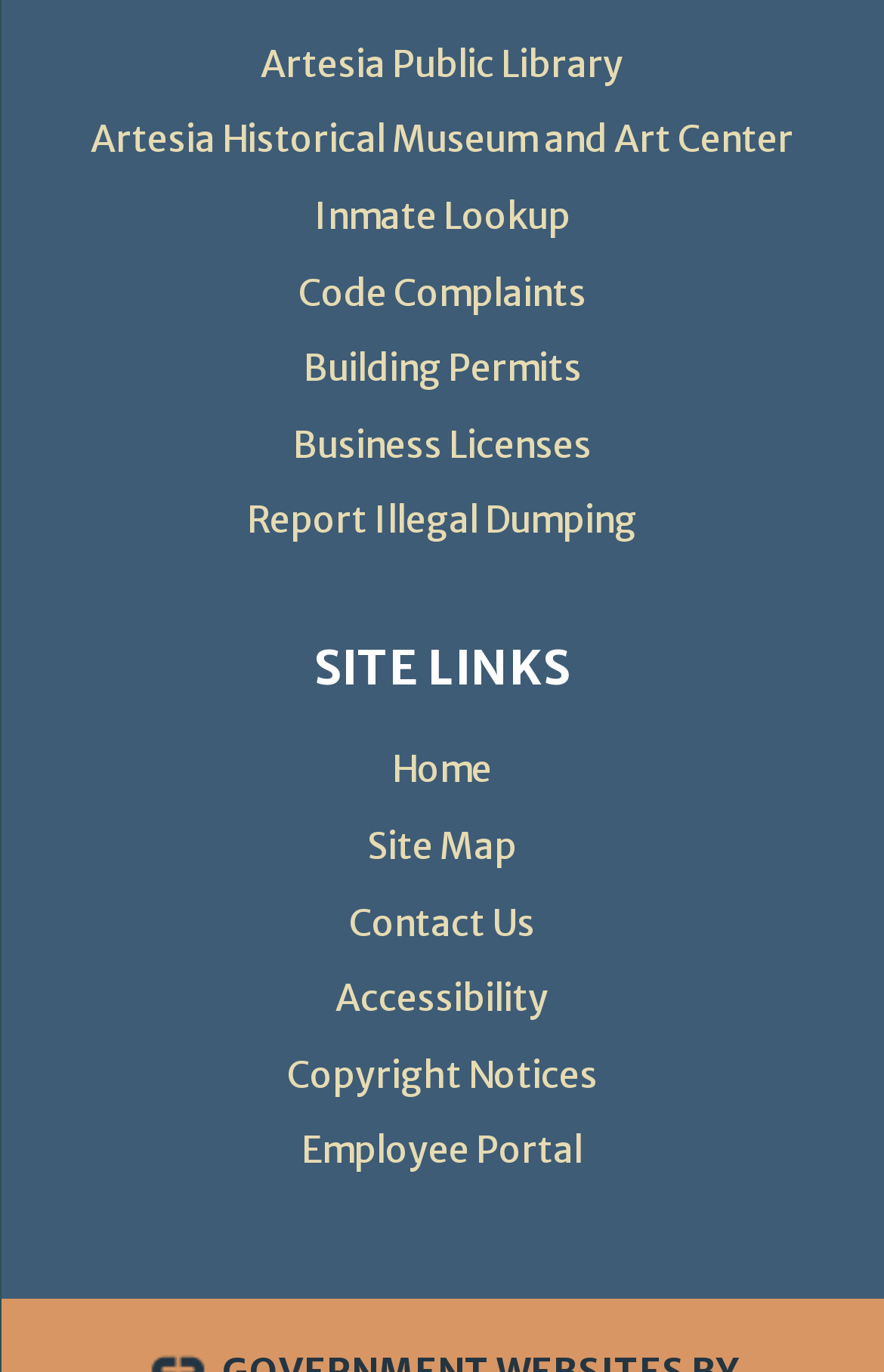Given the webpage screenshot and the description, determine the bounding box coordinates (top-left x, top-left y, bottom-right x, bottom-right y) that define the location of the UI element matching this description: Report Illegal Dumping

[0.279, 0.362, 0.721, 0.395]